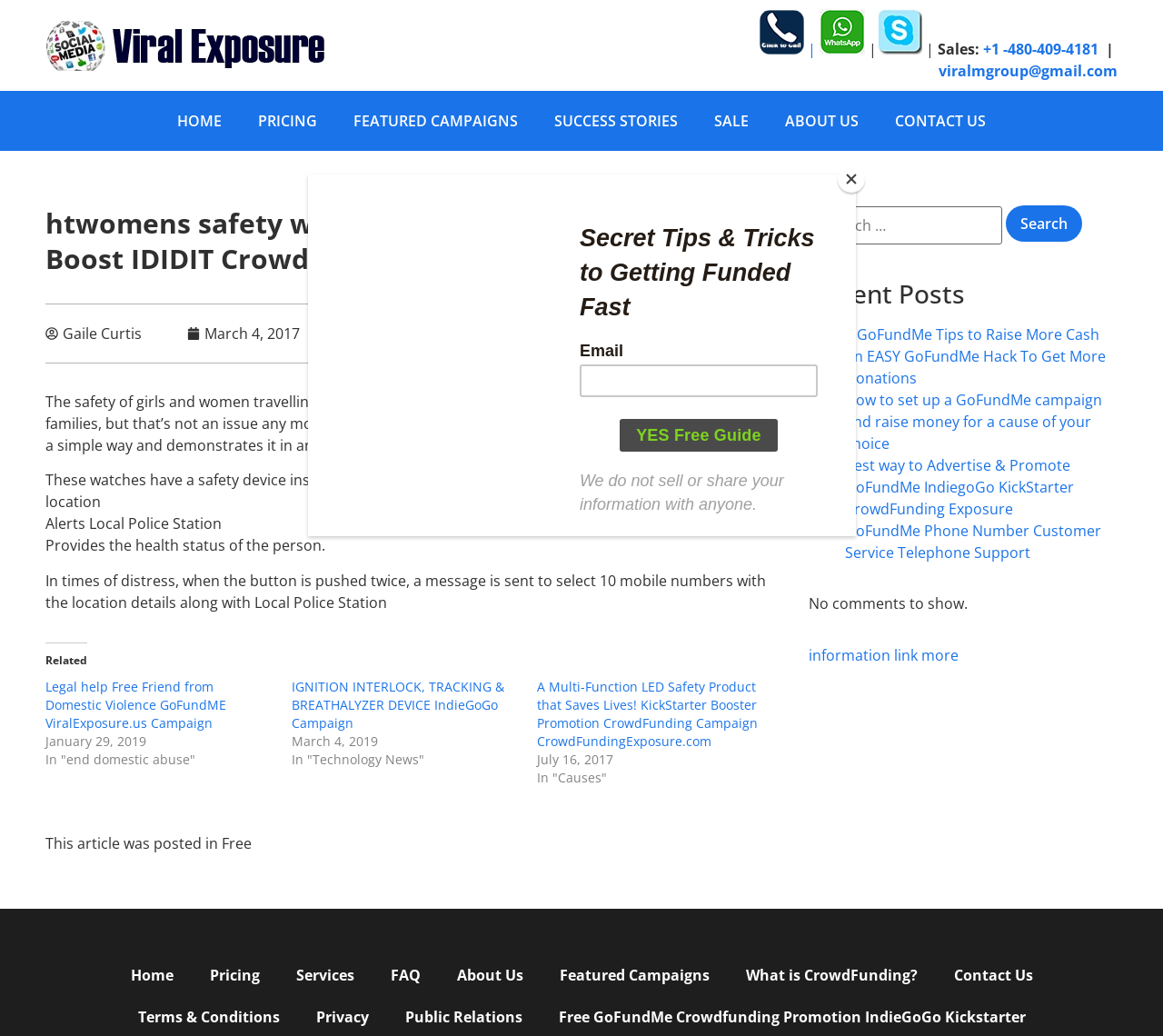Locate the bounding box coordinates of the segment that needs to be clicked to meet this instruction: "Search for something".

[0.695, 0.198, 0.961, 0.236]